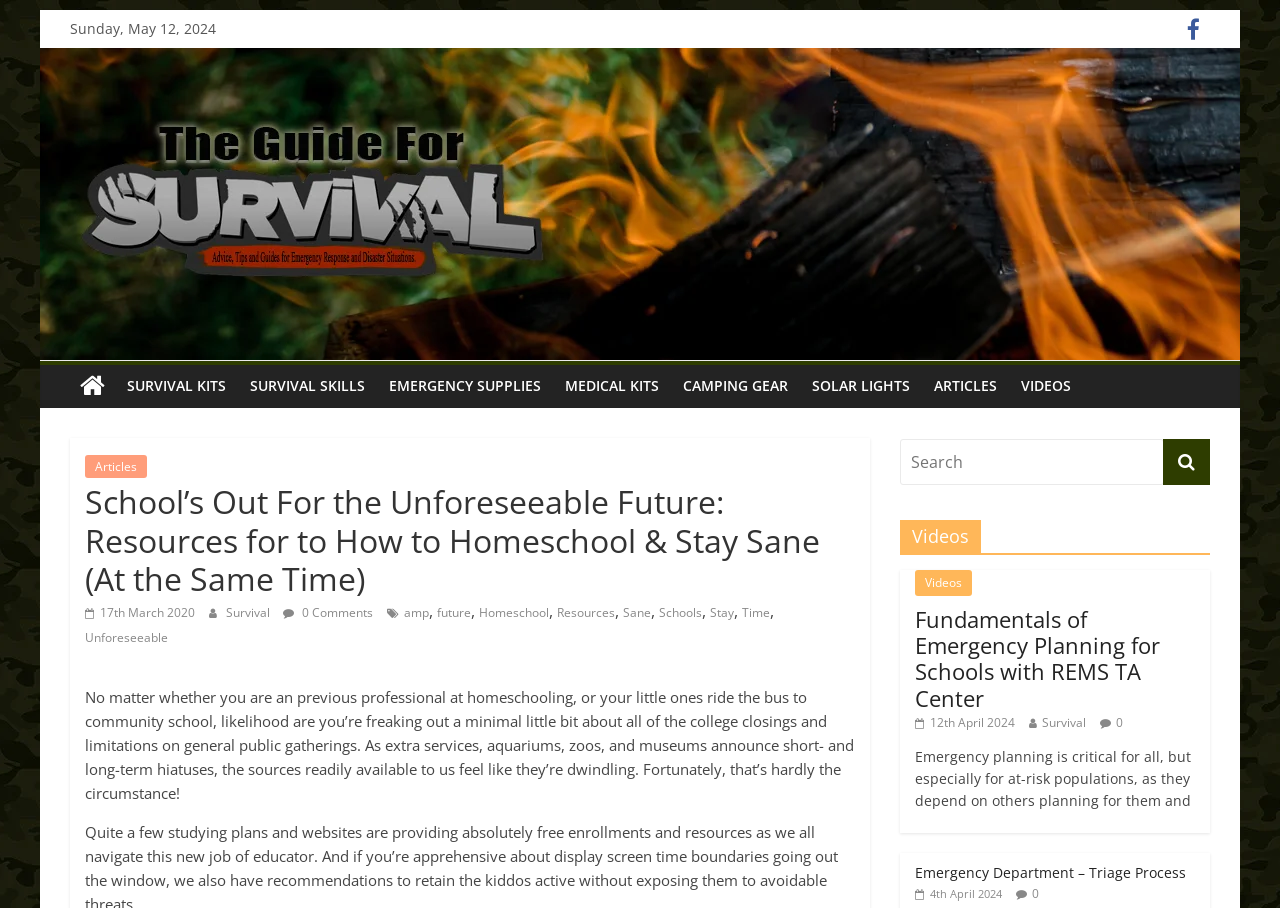Provide an in-depth description of the elements and layout of the webpage.

This webpage appears to be a resource guide for homeschooling and staying sane during uncertain times. At the top of the page, there is a date "Sunday, May 12, 2024" and a social media link icon. Below that, there is a logo and a link to "The Guide For Survival" with an accompanying image.

The main content of the page is divided into sections. On the left side, there are several links to different categories, including "SURVIVAL KITS", "SURVIVAL SKILLS", "EMERGENCY SUPPLIES", "MEDICAL KITS", "CAMPING GEAR", "SOLAR LIGHTS", "ARTICLES", and "VIDEOS". These links are arranged horizontally, with each link positioned next to the other.

On the right side of the page, there is a header with the title "School’s Out For the Unforeseeable Future: Resources for to How to Homeschool & Stay Sane (At the Same Time)". Below the header, there are several links to articles, including "Survival", "Homeschool", "Resources", "Sane", "Schools", "Stay", and "Time". These links are arranged vertically, with each link positioned below the other.

Further down the page, there is a block of text that discusses the challenges of homeschooling and the importance of emergency planning. Below that, there are several sections with headings, including "Videos", "Fundamentals of Emergency Planning for Schools with REMS TA Center", and "Emergency Department – Triage Process". Each section has a link to an article or video, along with a date and time stamp.

At the bottom right of the page, there is a search bar with a button and a heading that says "Videos".